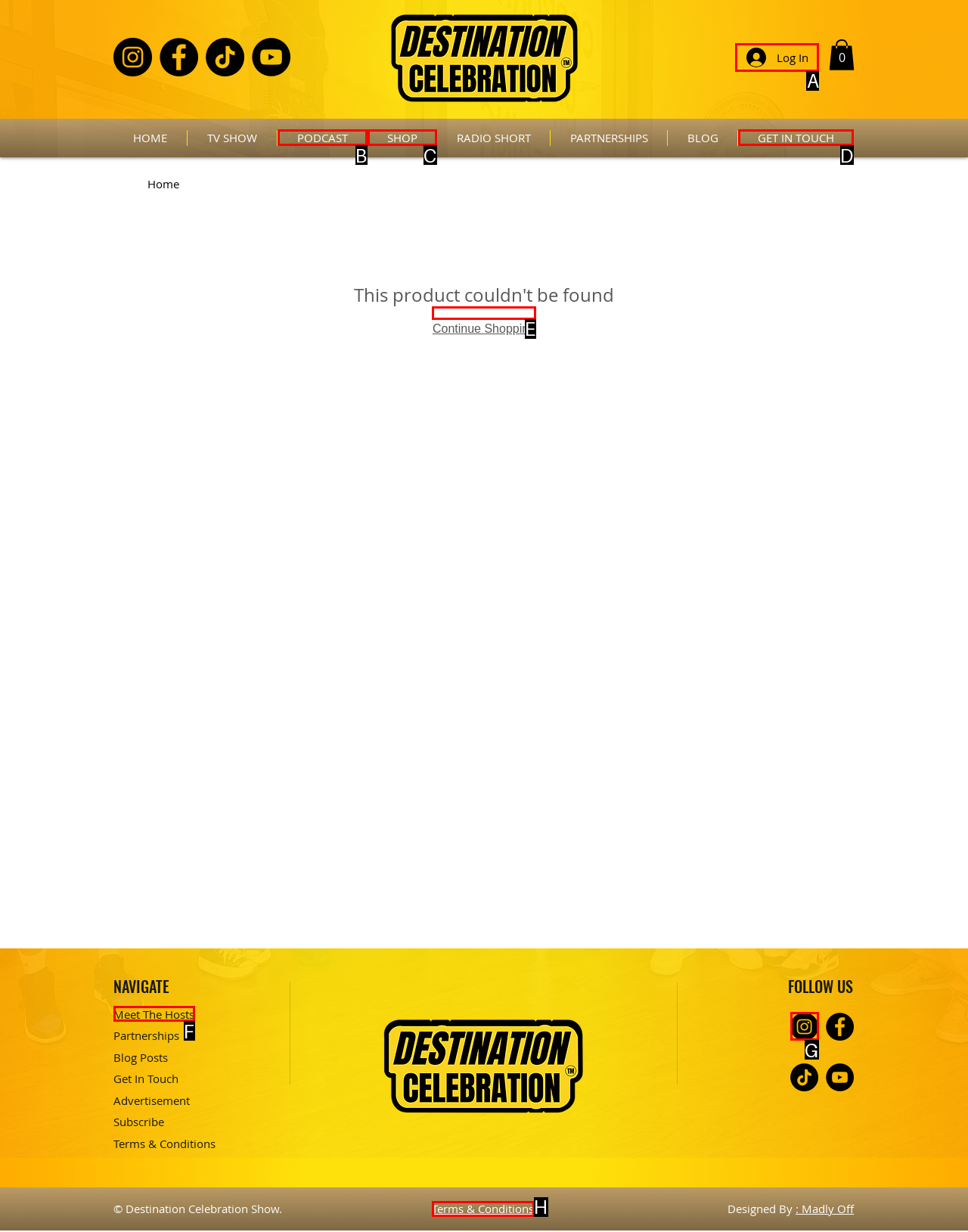Identify which lettered option to click to carry out the task: Click the Log In button. Provide the letter as your answer.

A